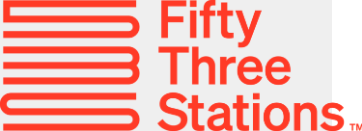Refer to the image and offer a detailed explanation in response to the question: What type of approach does the logo design suggest?

The clean design and vibrant color choice of the logo suggest a contemporary approach, which is likely to appeal to a broad audience.